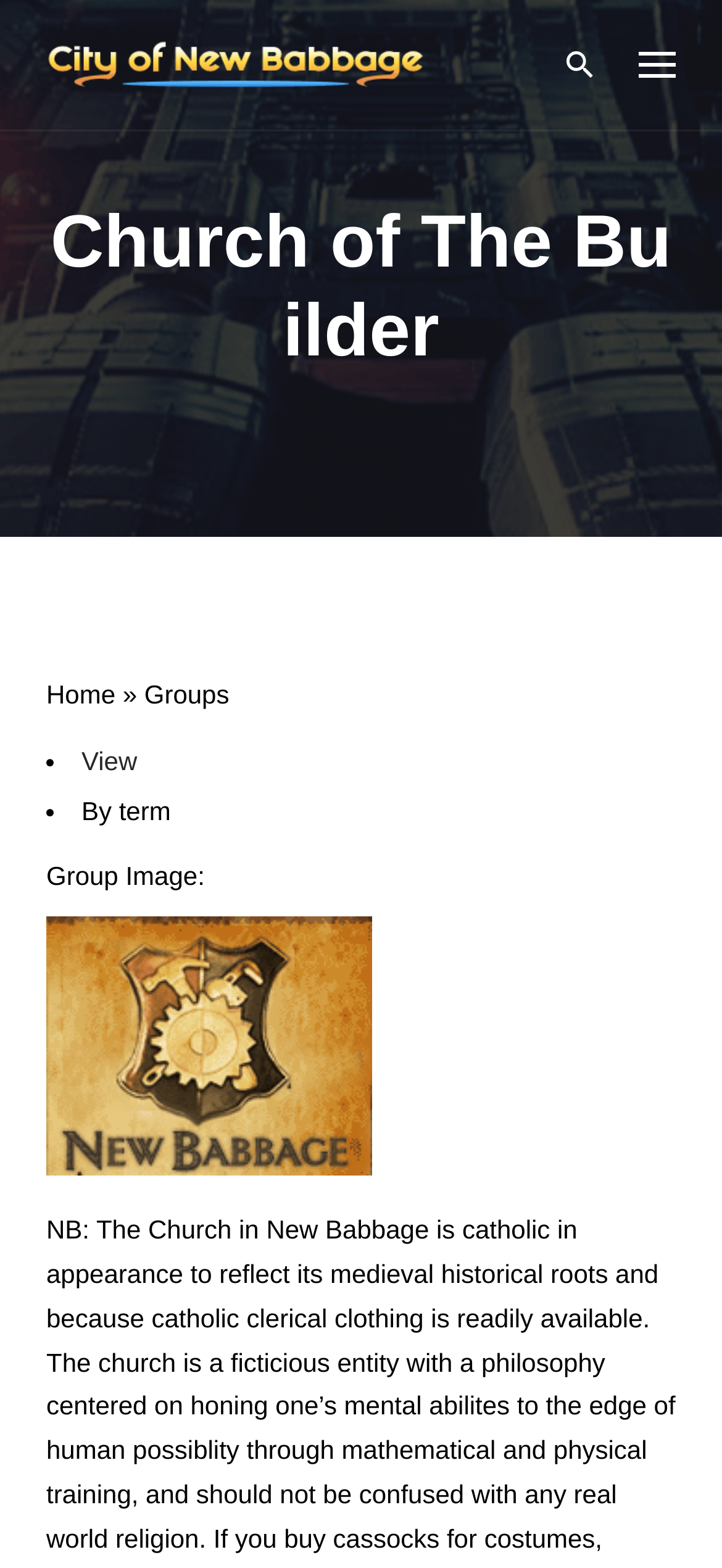By analyzing the image, answer the following question with a detailed response: What is the position of the image?

I examined the bounding box coordinates of the image element and found that its y1 and y2 values are smaller than those of other elements, indicating that it is positioned at the top of the webpage. Additionally, its x1 value is close to 0, which suggests that it is positioned on the left side of the webpage.